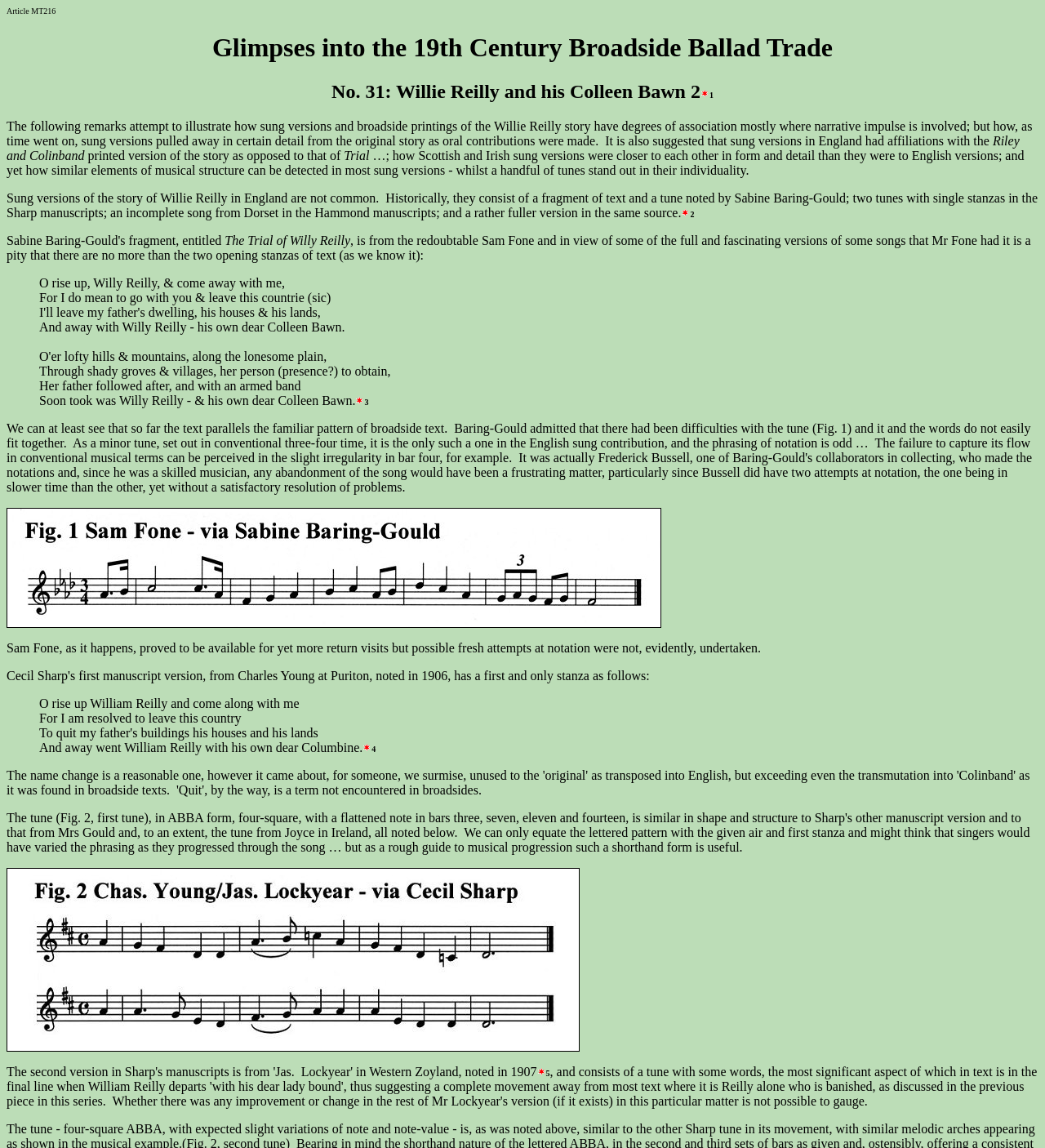Locate the bounding box of the UI element defined by this description: "Article MT216". The coordinates should be given as four float numbers between 0 and 1, formatted as [left, top, right, bottom].

[0.006, 0.006, 0.053, 0.014]